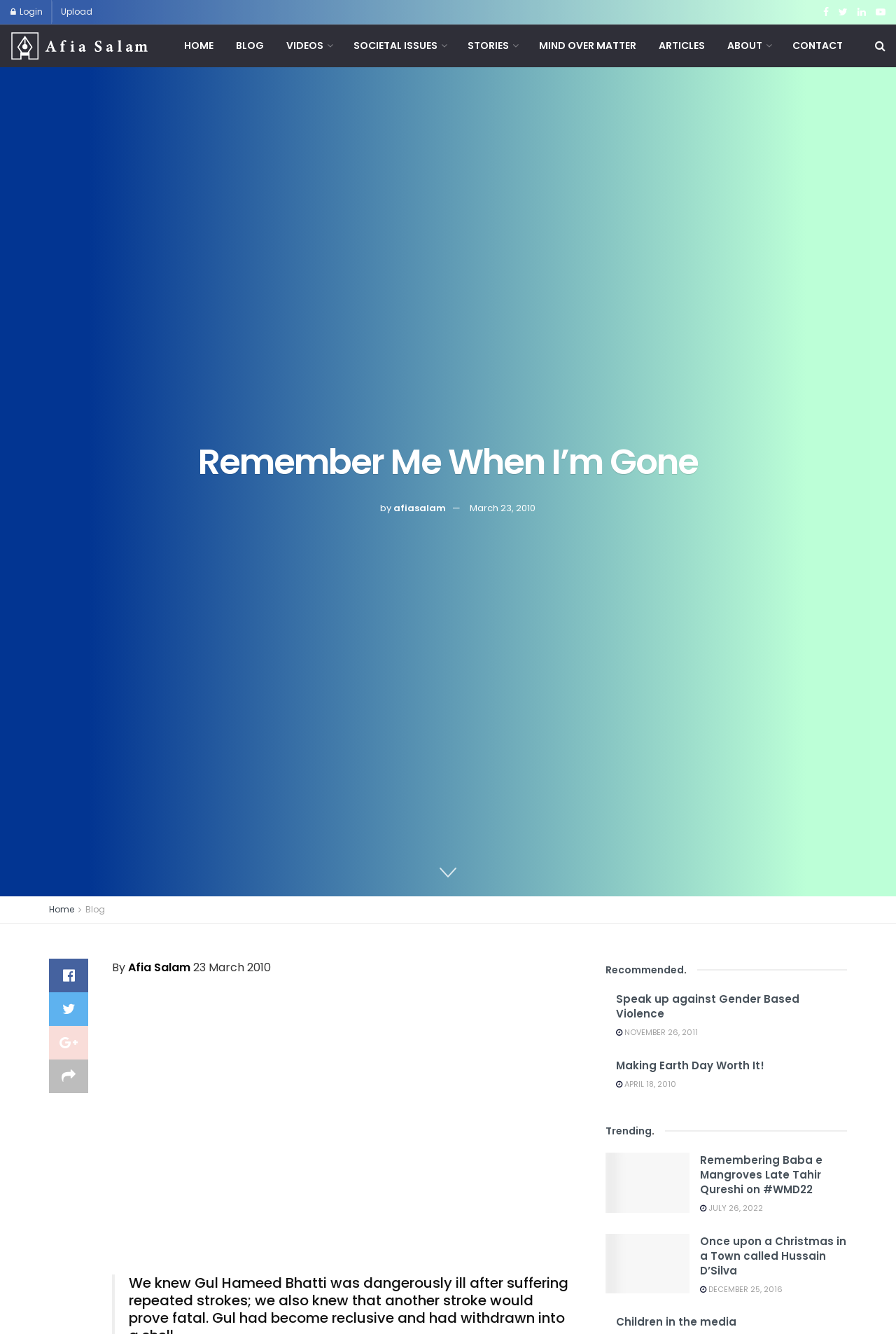Extract the bounding box coordinates for the UI element described as: "Children in the media".

[0.688, 0.985, 0.822, 0.996]